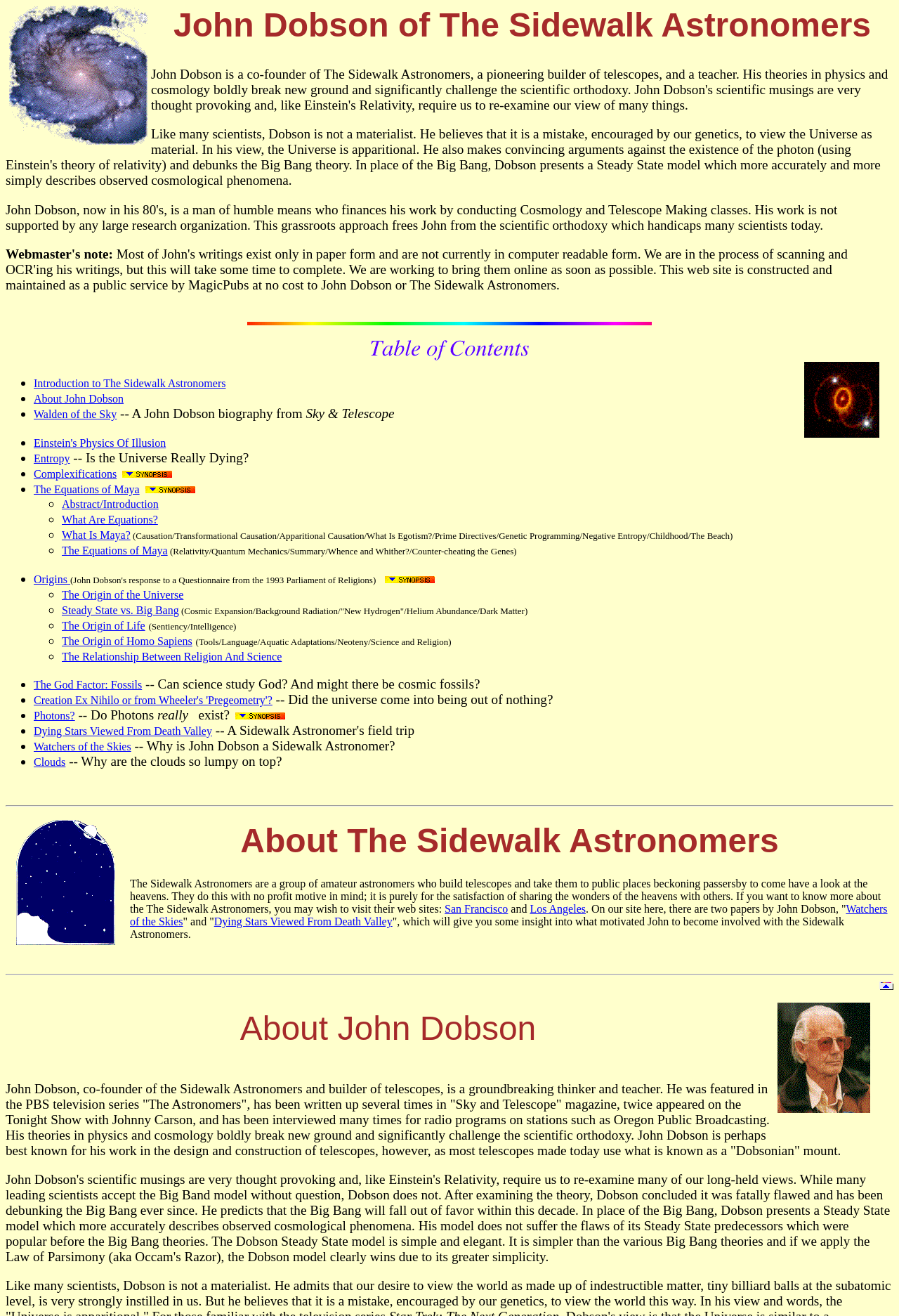Please provide a one-word or short phrase answer to the question:
How many links are there in the webpage's main content area?

More than 20